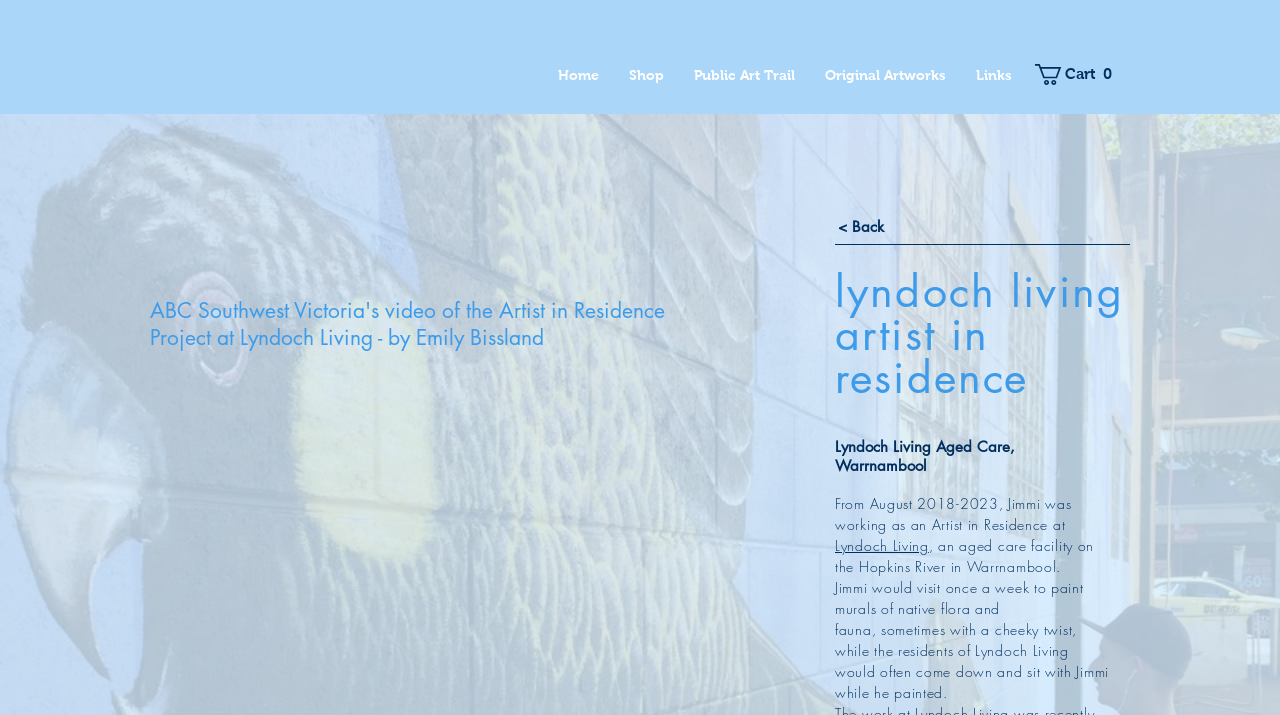Please find and report the bounding box coordinates of the element to click in order to perform the following action: "Read about Lyndoch Living Artist in Residence". The coordinates should be expressed as four float numbers between 0 and 1, in the format [left, top, right, bottom].

[0.652, 0.369, 0.878, 0.568]